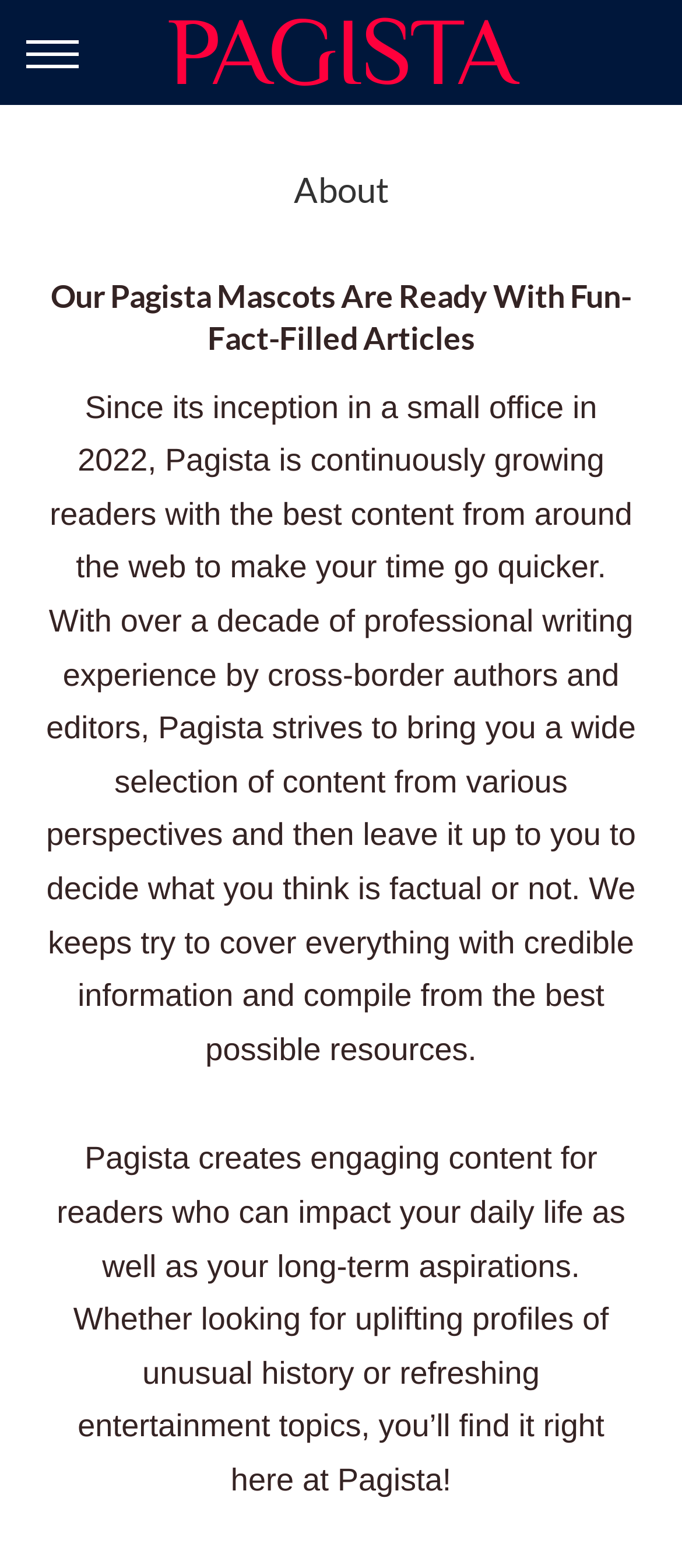What is the goal of Pagista's content?
Please provide a detailed and comprehensive answer to the question.

The goal of Pagista's content can be found in the StaticText element that describes the purpose of the website, which states that Pagista strives 'to make your time go quicker'.